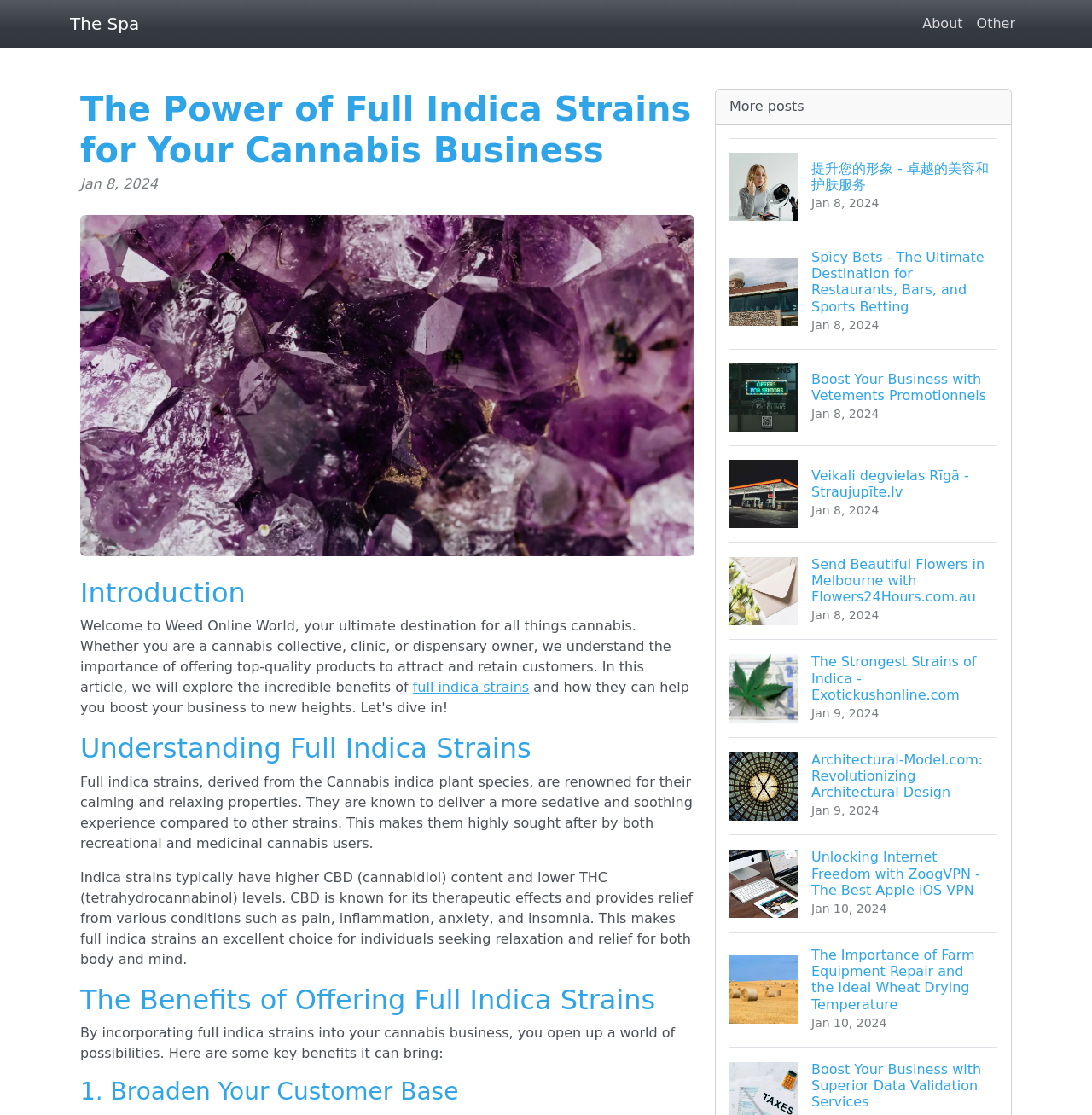Please determine the bounding box coordinates for the element that should be clicked to follow these instructions: "View 'More posts'".

[0.668, 0.088, 0.736, 0.103]